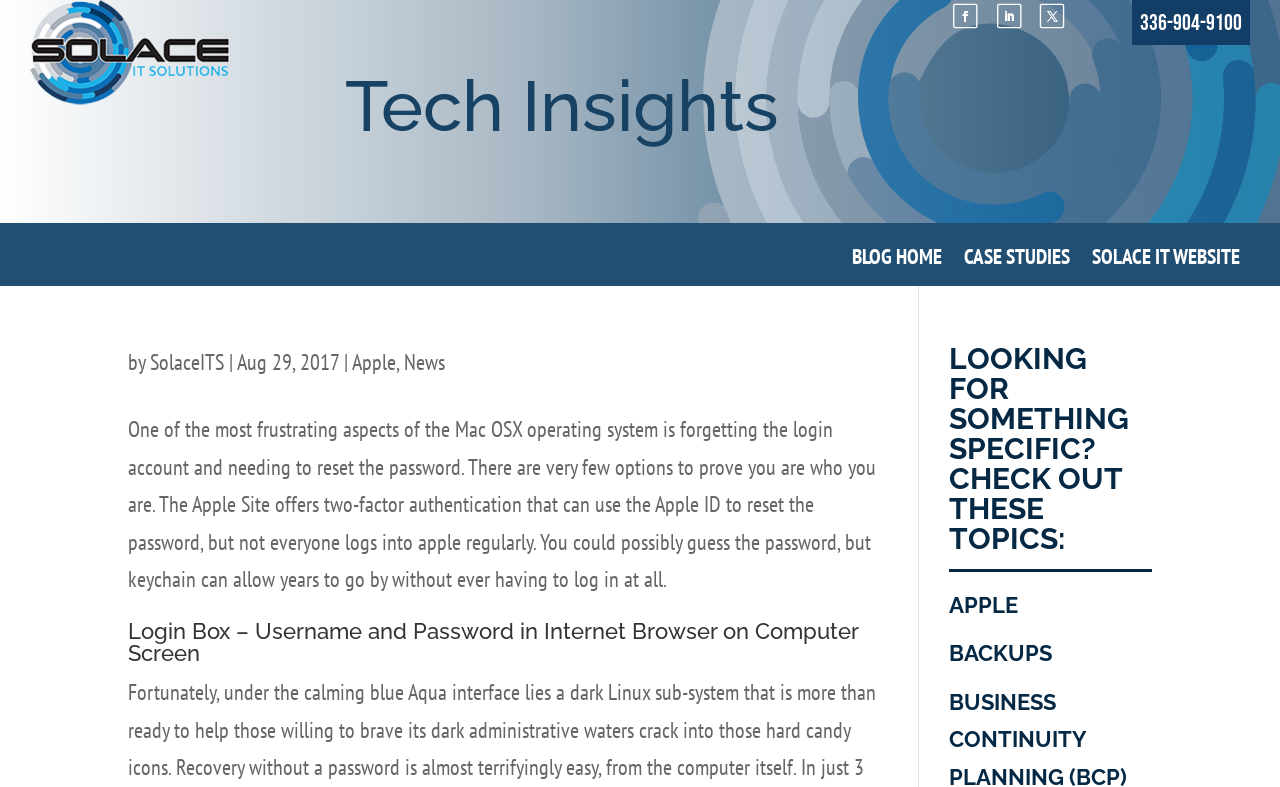What is the category of the article?
We need a detailed and meticulous answer to the question.

I found link elements with the text 'Apple' and 'News' which suggests that the article belongs to the category of Apple News.